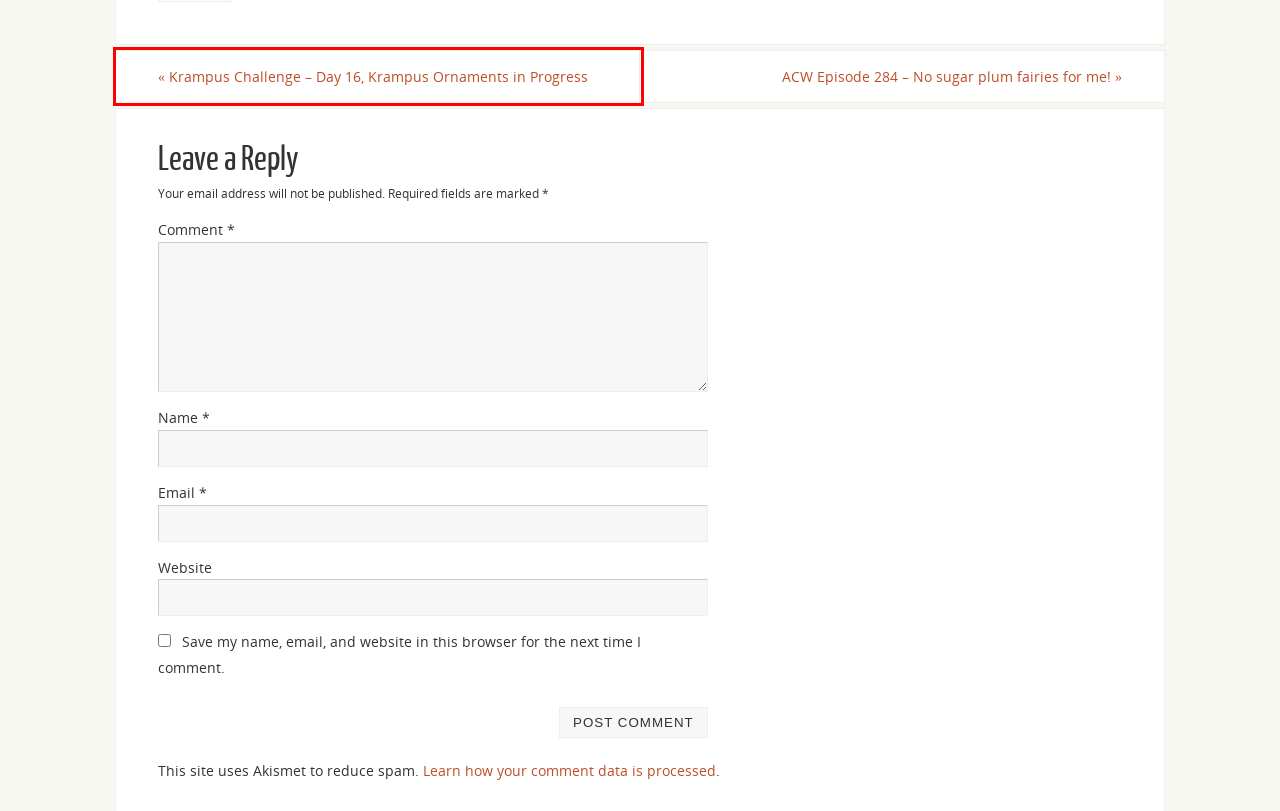You are provided with a screenshot of a webpage where a red rectangle bounding box surrounds an element. Choose the description that best matches the new webpage after clicking the element in the red bounding box. Here are the choices:
A. ACW Episode 284 – No sugar plum fairies for me! – The Cynical Woman Website
B. Krampus Challenge – Day 16, Krampus Ornaments in Progress – The Cynical Woman Website
C. Krampus – The Cynical Woman Website
D. Christmas – The Cynical Woman Website
E. Privacy Policy – Akismet
F. Holidays – The Cynical Woman Website
G. About Cynical Woman – The Cynical Woman Website
H. Cynical Woman – The Cynical Woman Website

B